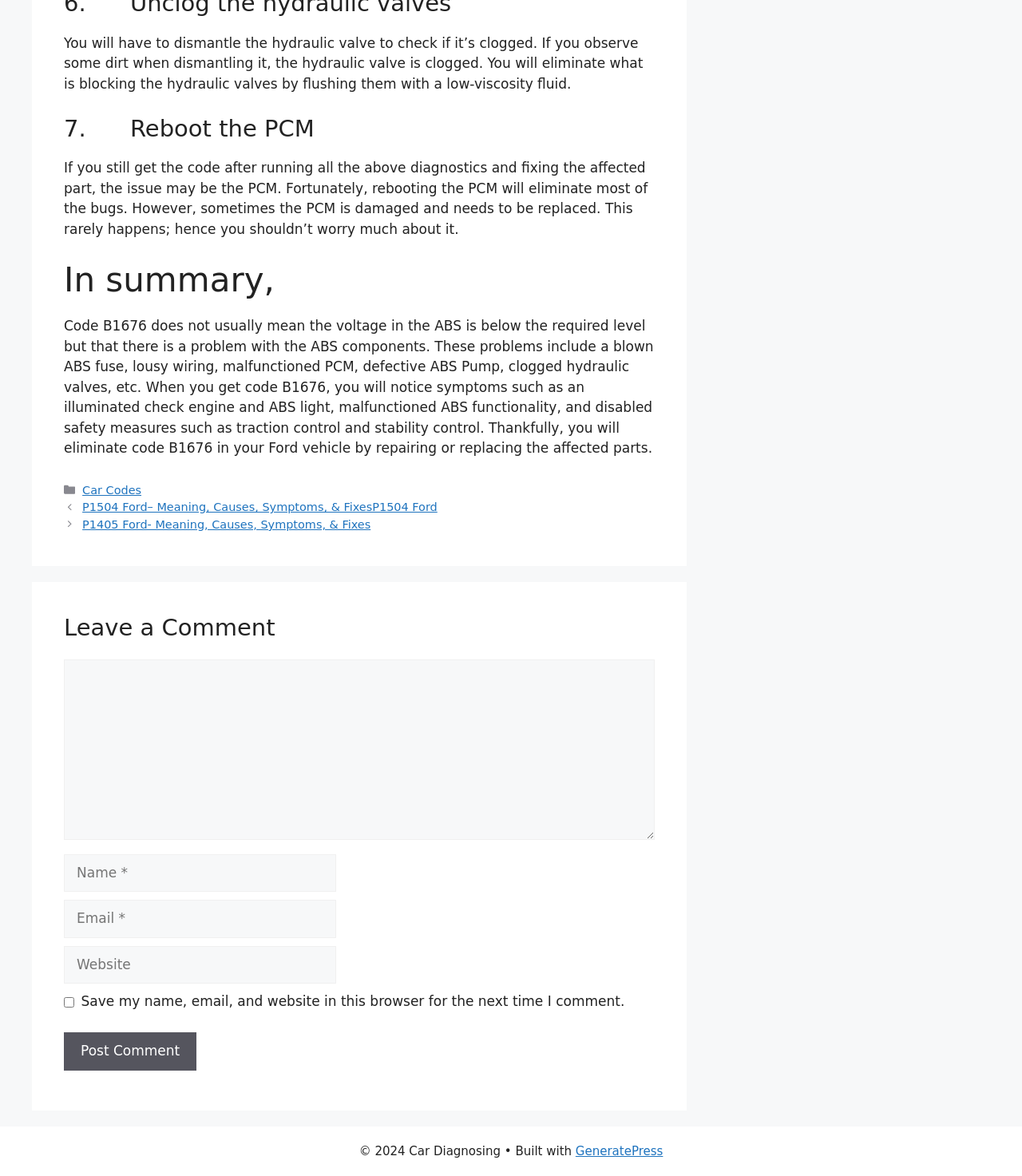What is the function of the hydraulic valve?
Examine the image closely and answer the question with as much detail as possible.

The webpage does not explicitly state the function of the hydraulic valve, but it mentions that it can be clogged and needs to be checked and flushed with a low-viscosity fluid.